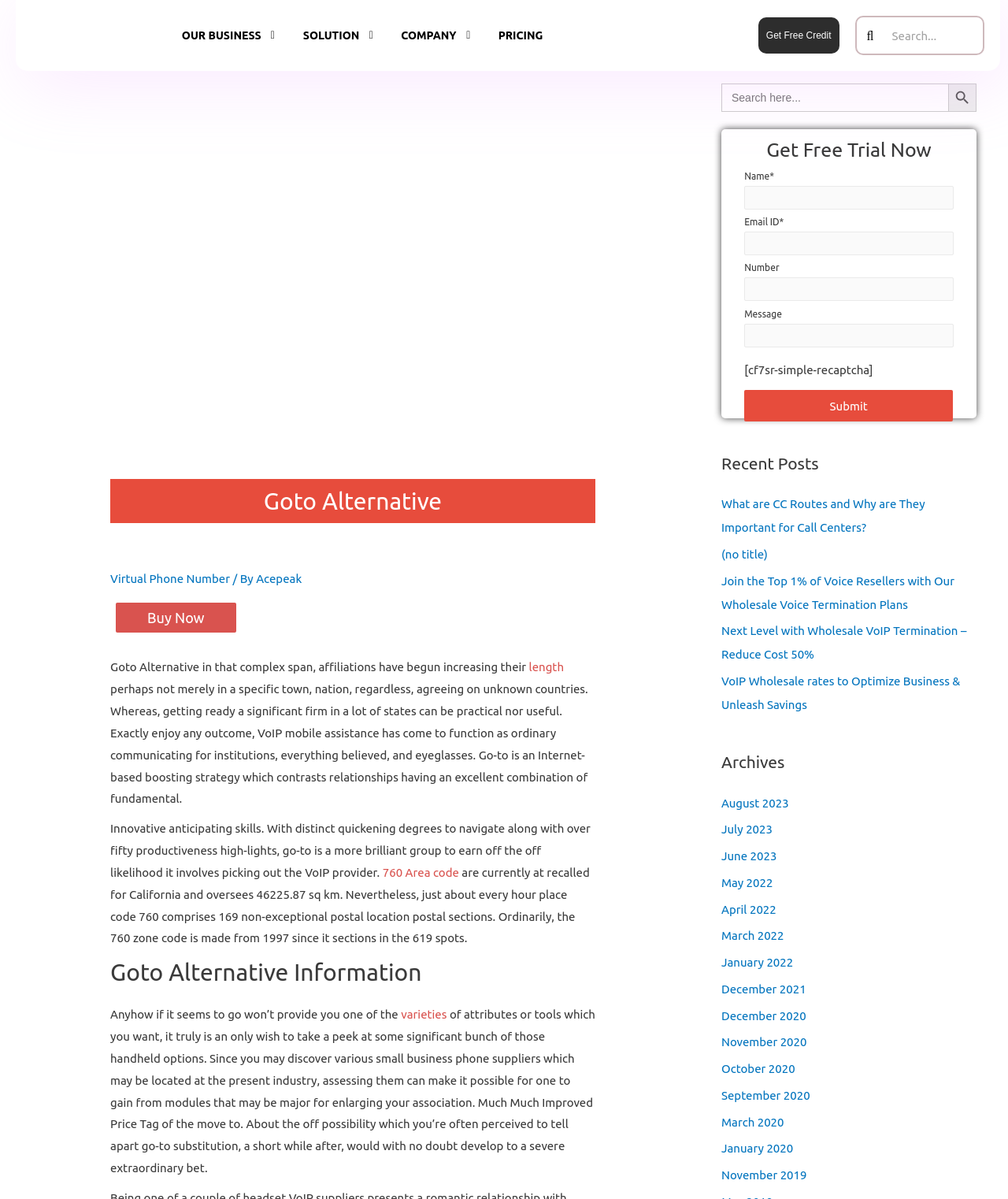Write a detailed summary of the webpage, including text, images, and layout.

The webpage is about Ace Peak Investment, a company that provides VoIP mobile assistance and Internet-based boosting strategies. At the top, there is a navigation menu with links to "OUR BUSINESS", "SOLUTION", "COMPANY", "PRICING", and "Login". Next to the navigation menu, there is a search bar with a search button.

Below the navigation menu, there is a header section with an image and a heading "Goto Alternative". This section also contains links to "Virtual Phone Number" and "Acepeak", as well as a button "Buy Now". 

The main content of the webpage is divided into several sections. The first section describes the benefits of using VoIP mobile assistance, highlighting its innovative anticipating skills and productivity highlights. There is also a link to "760 Area code" and a paragraph of text describing the area code.

The next section is headed "Goto Alternative Information" and contains several paragraphs of text discussing the features and tools provided by the company. There is also a link to "varieties" and a section describing the benefits of using the company's services.

On the right side of the webpage, there is a search bar with a search button, followed by a heading "Get Free Trial Now" and a contact form with fields for name, email ID, number, and message. There is also a "Submit" button at the bottom of the form.

Below the contact form, there are several sections with links to recent posts, including "What are CC Routes and Why are They Important for Call Centers?", "Join the Top 1% of Voice Resellers with Our Wholesale Voice Termination Plans", and others. There is also an "Archives" section with links to posts from different months and years.

Overall, the webpage provides information about Ace Peak Investment's services and features, as well as a way for users to contact the company or sign up for a free trial.